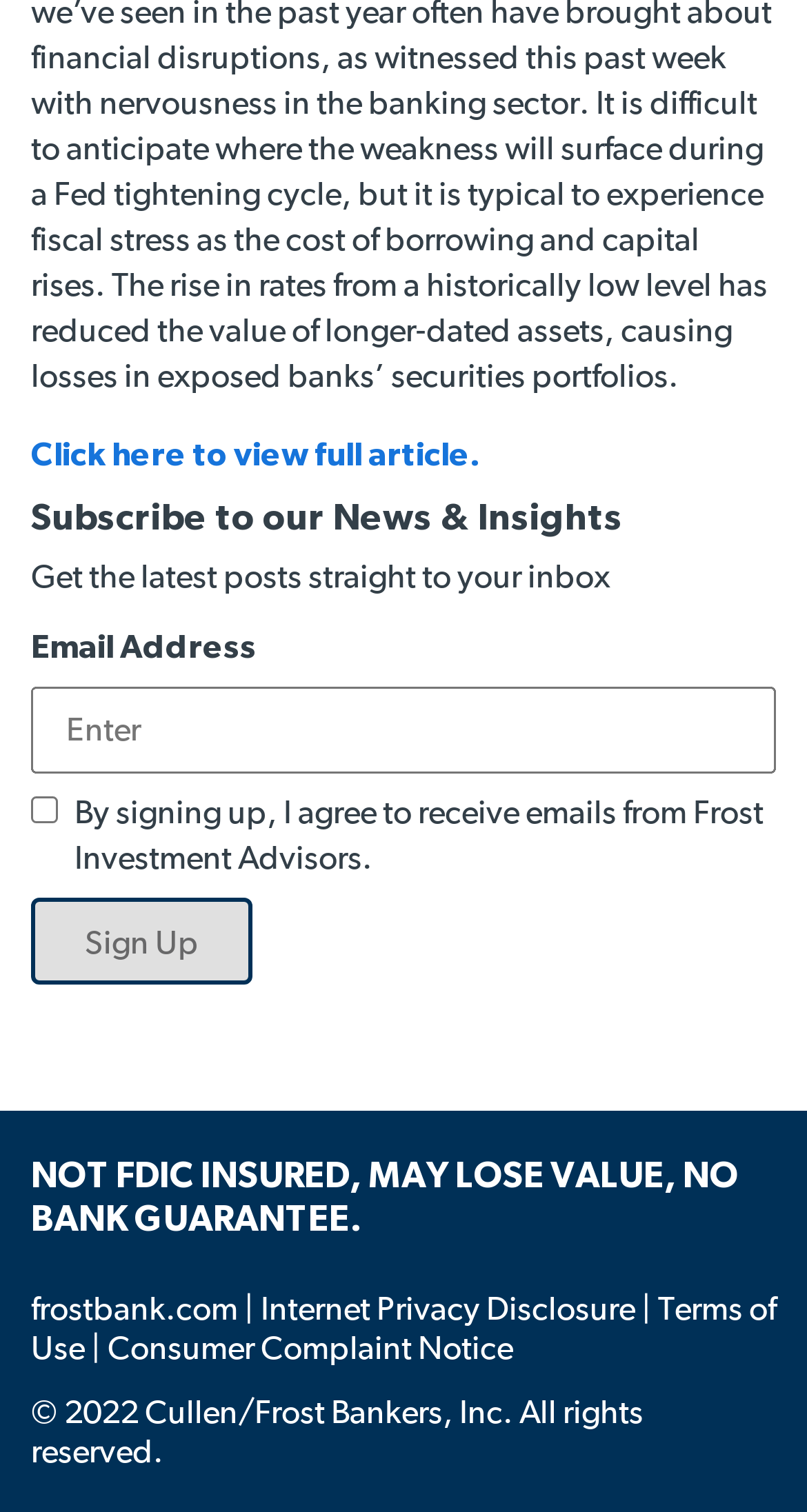Using the description: "Sign Up", determine the UI element's bounding box coordinates. Ensure the coordinates are in the format of four float numbers between 0 and 1, i.e., [left, top, right, bottom].

[0.038, 0.593, 0.313, 0.651]